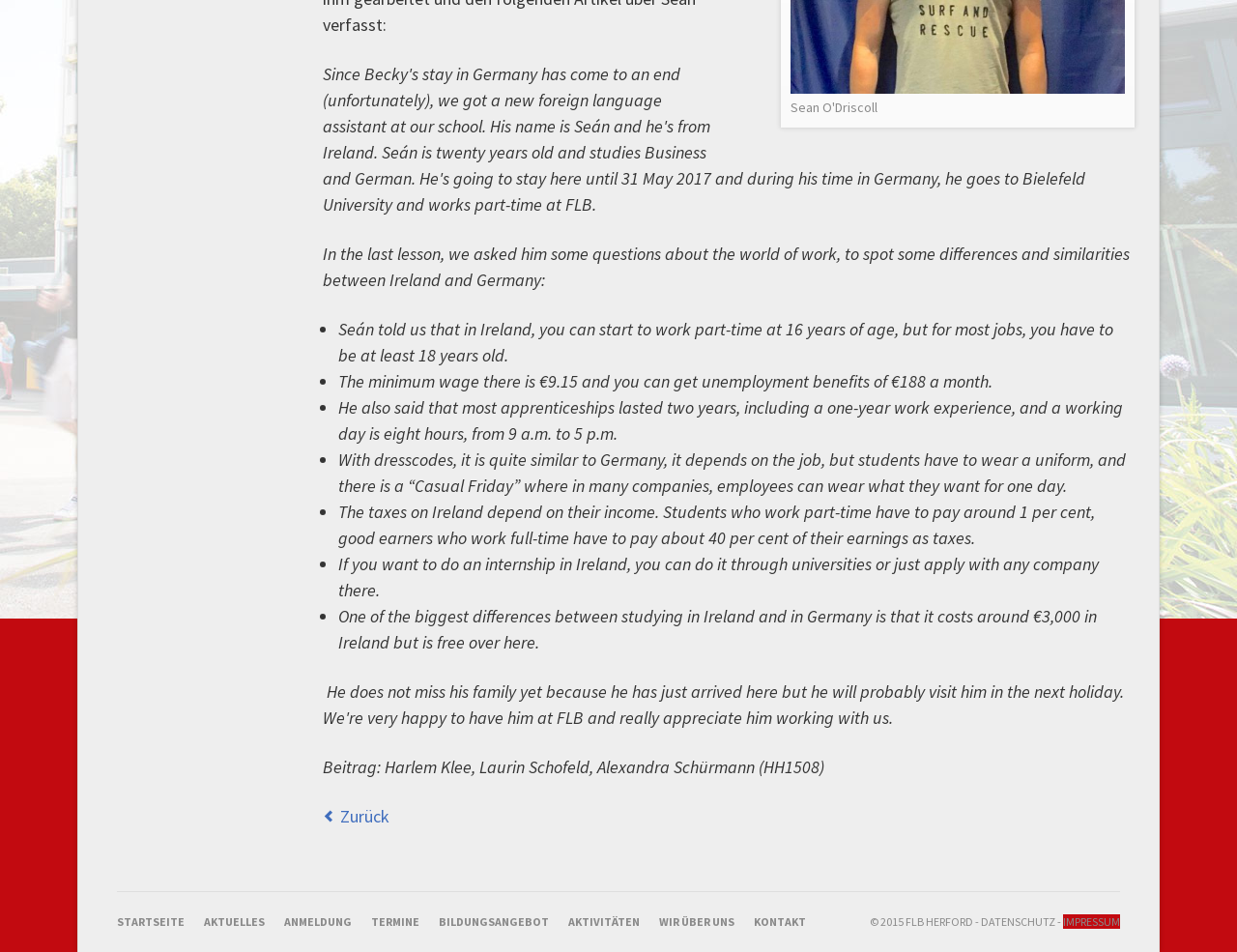Find and provide the bounding box coordinates for the UI element described here: "Termine". The coordinates should be given as four float numbers between 0 and 1: [left, top, right, bottom].

[0.3, 0.96, 0.339, 0.976]